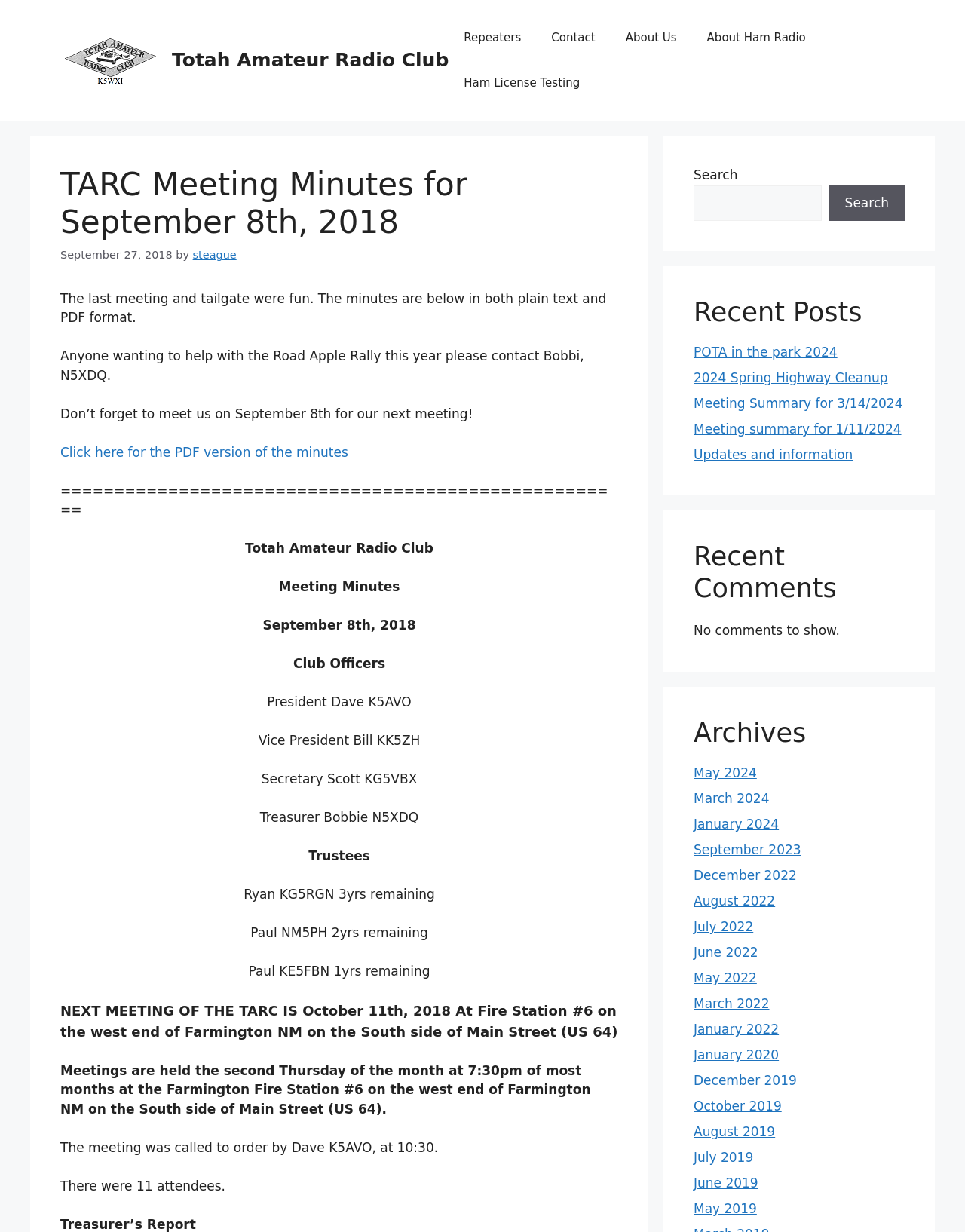Please mark the clickable region by giving the bounding box coordinates needed to complete this instruction: "View the recent comment".

[0.719, 0.505, 0.87, 0.517]